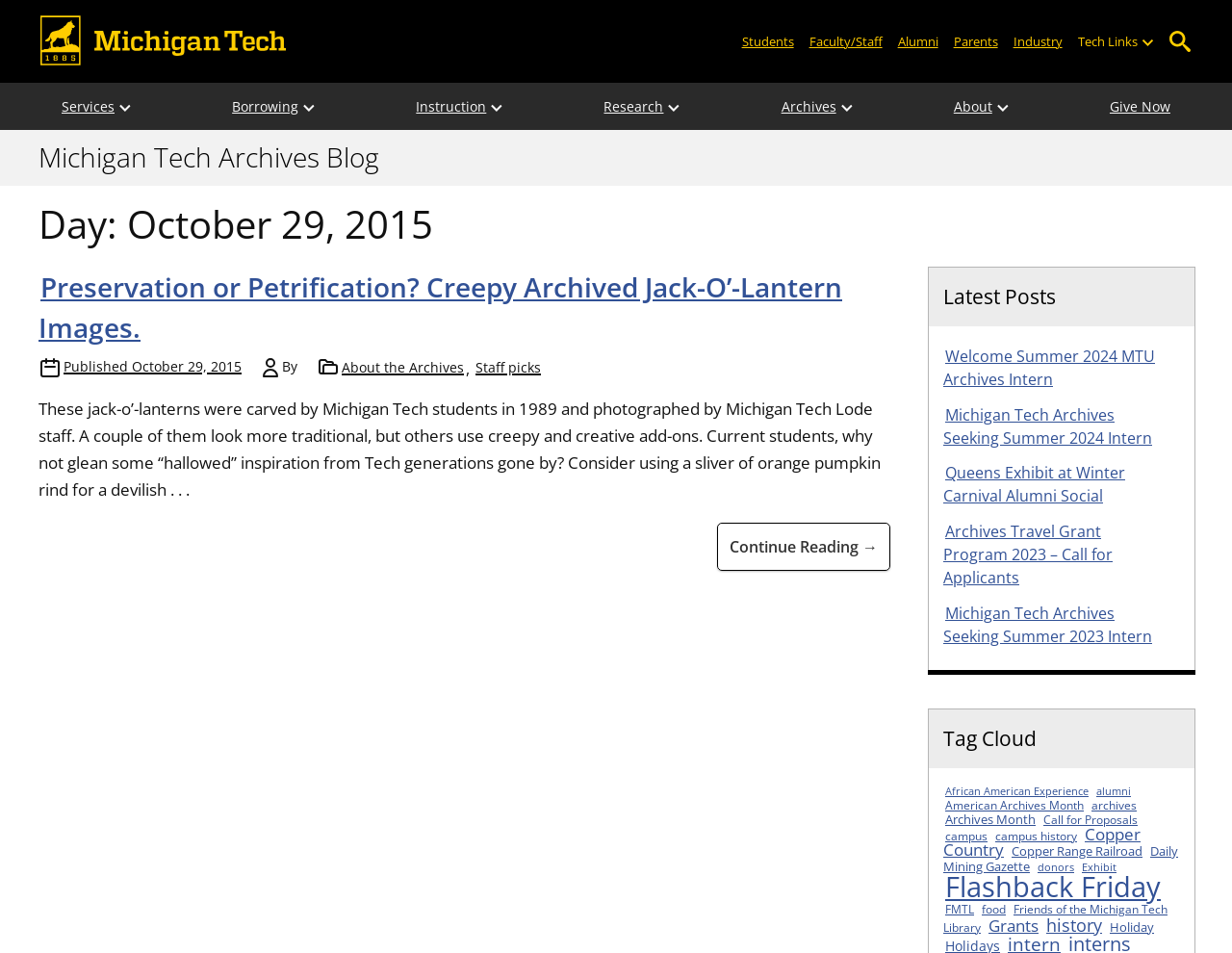Identify the bounding box coordinates of the section to be clicked to complete the task described by the following instruction: "Open the 'Audiences' menu". The coordinates should be four float numbers between 0 and 1, formatted as [left, top, right, bottom].

[0.596, 0.021, 0.929, 0.066]